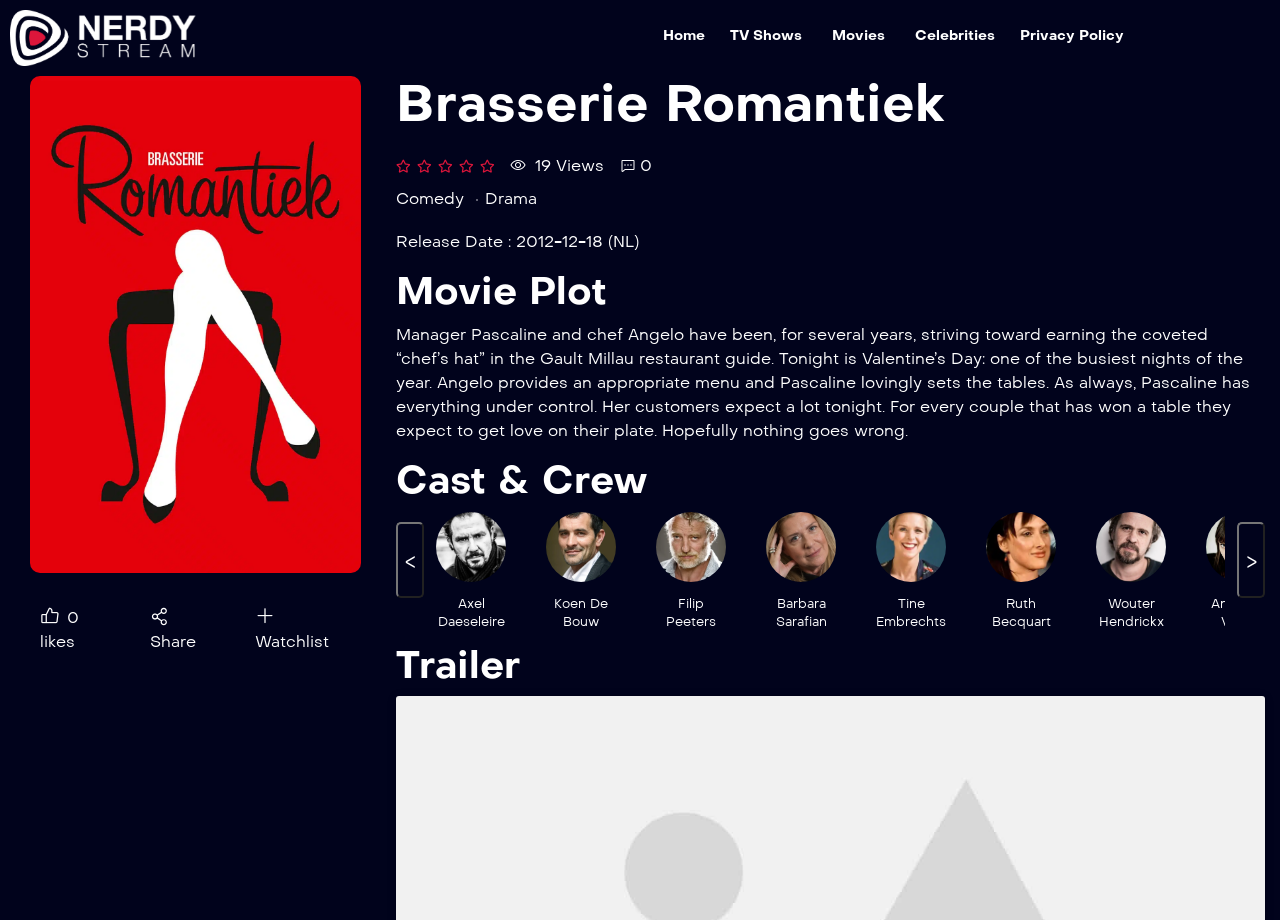Identify the bounding box coordinates of the clickable region required to complete the instruction: "Watch the trailer". The coordinates should be given as four float numbers within the range of 0 and 1, i.e., [left, top, right, bottom].

[0.309, 0.7, 0.988, 0.746]